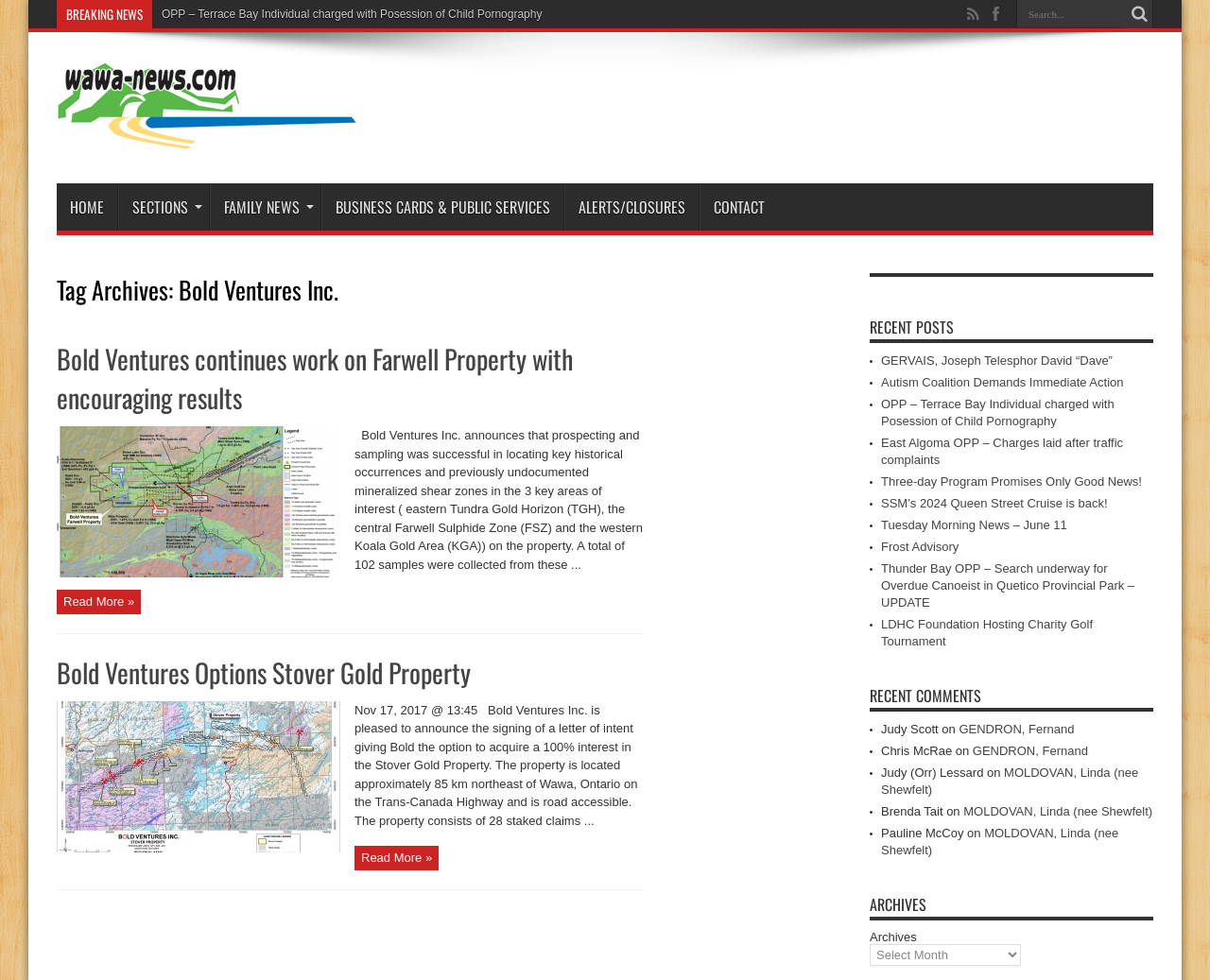What is the topic of the first article?
Refer to the image and provide a concise answer in one word or phrase.

Bold Ventures continues work on Farwell Property